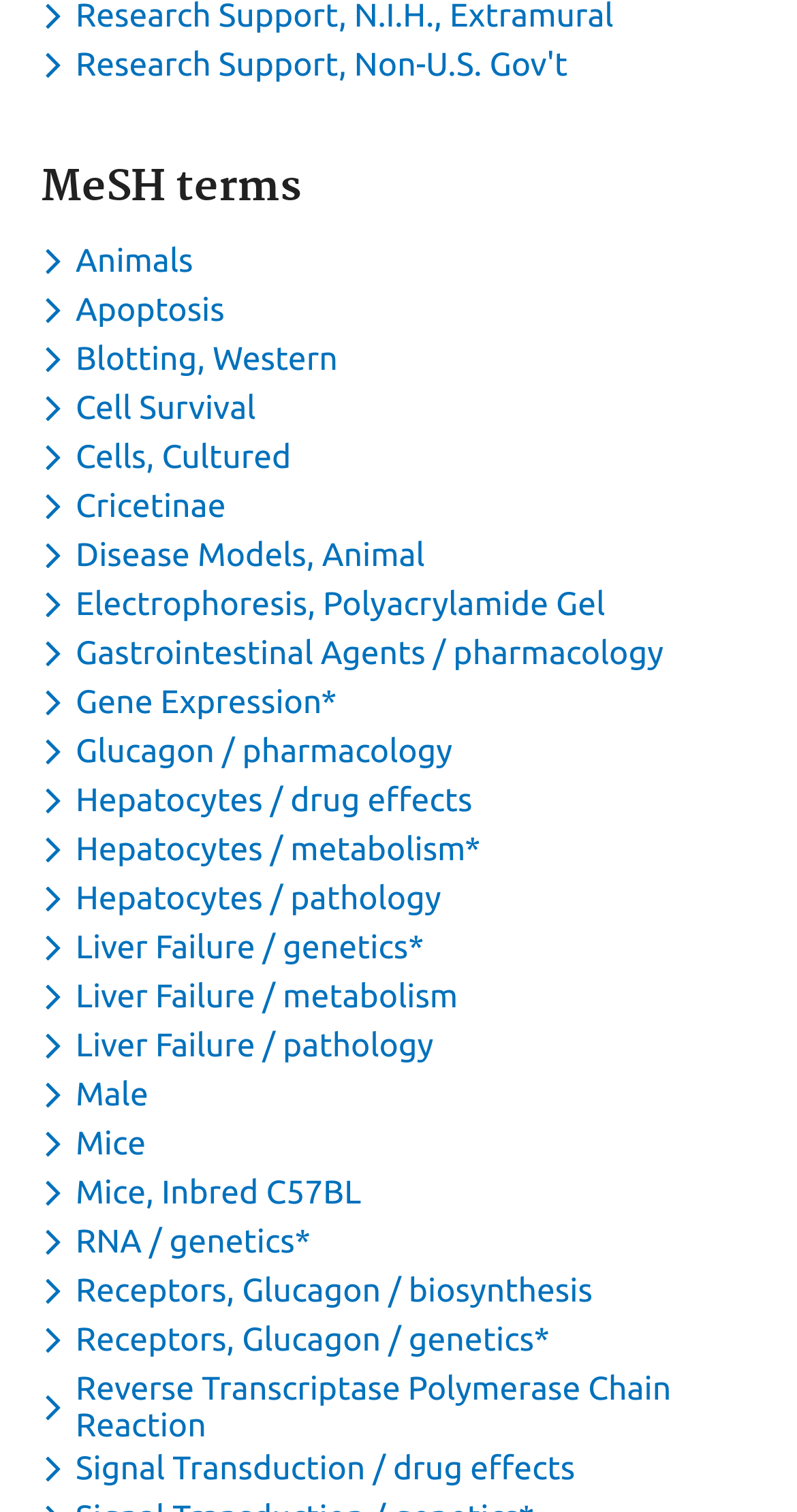Identify the bounding box coordinates of the clickable region necessary to fulfill the following instruction: "Toggle dropdown menu for keyword Animals". The bounding box coordinates should be four float numbers between 0 and 1, i.e., [left, top, right, bottom].

[0.051, 0.16, 0.255, 0.184]